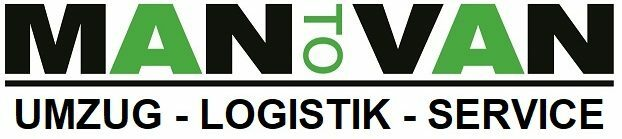Use a single word or phrase to answer the following:
What services are offered by Mantovan?

Umzug, Logistik, Service